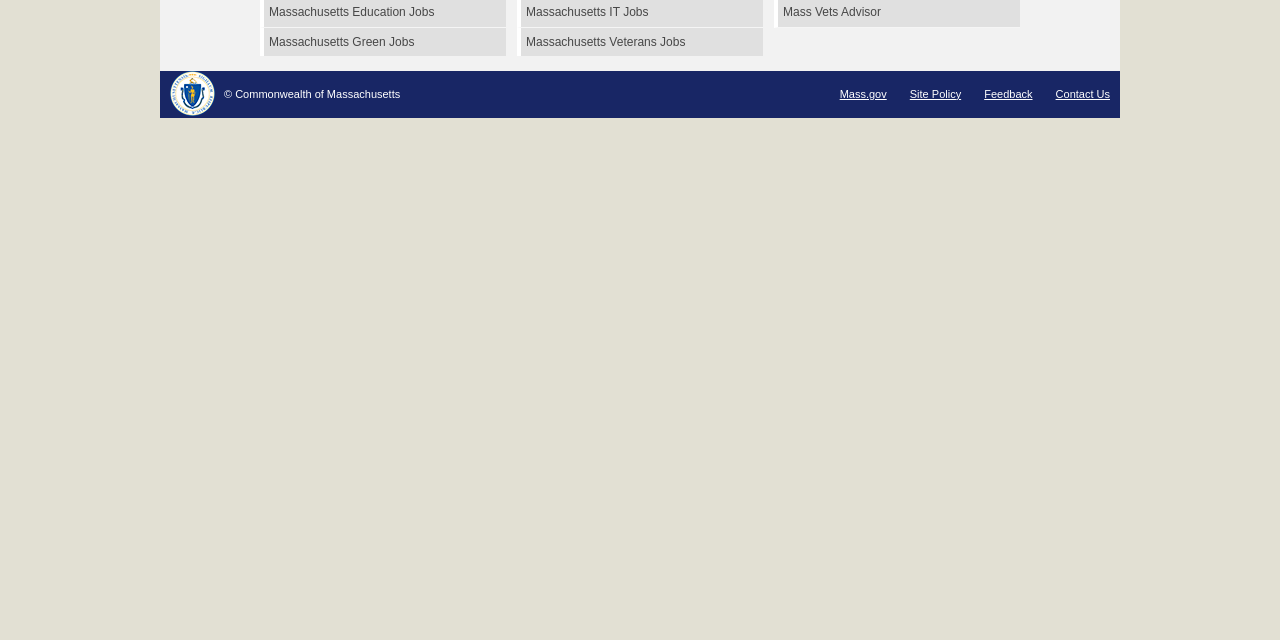Using the description: "value="Sign Up"", identify the bounding box of the corresponding UI element in the screenshot.

None